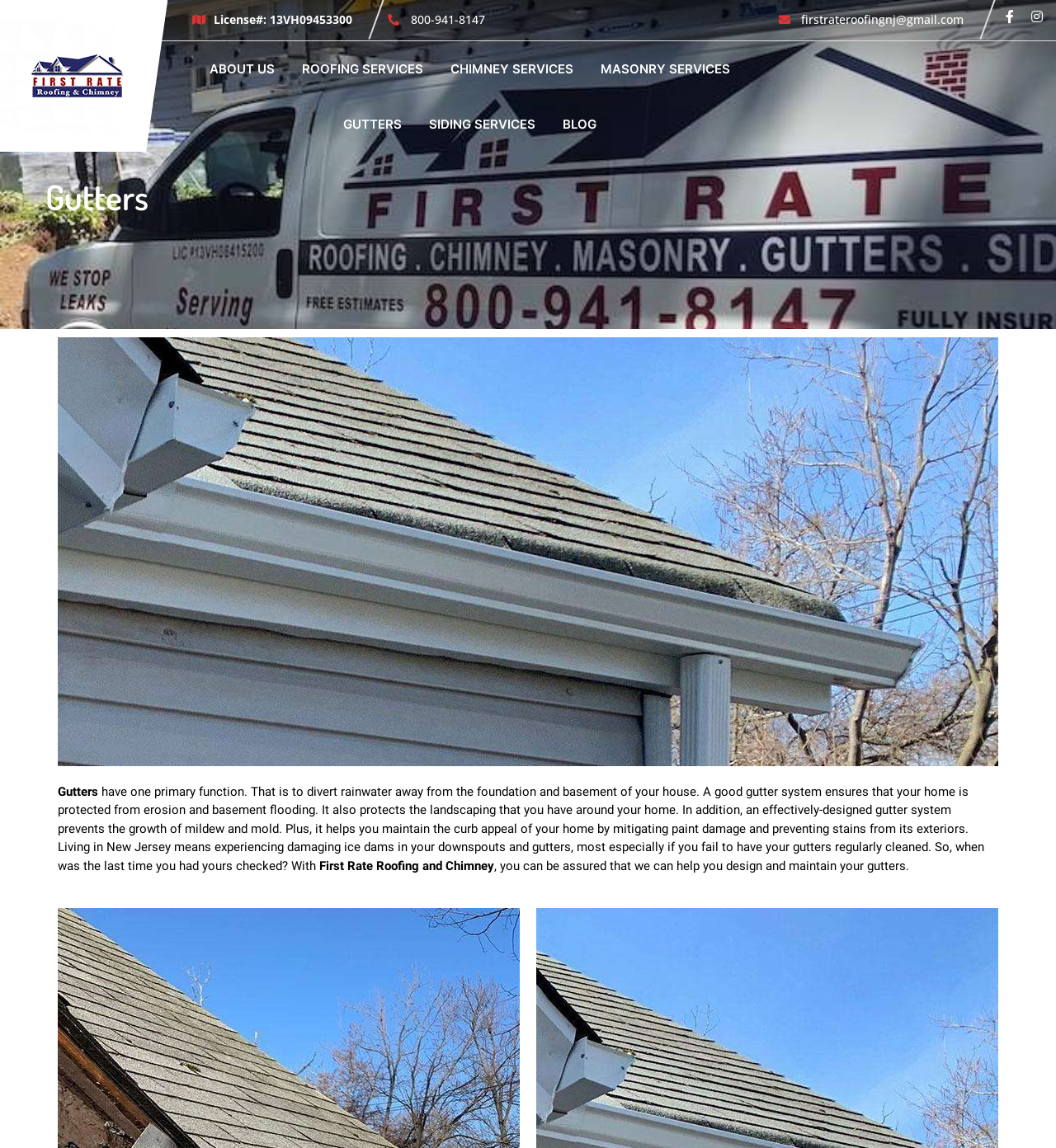Can you find the bounding box coordinates for the UI element given this description: "next ›"? Provide the coordinates as four float numbers between 0 and 1: [left, top, right, bottom].

None